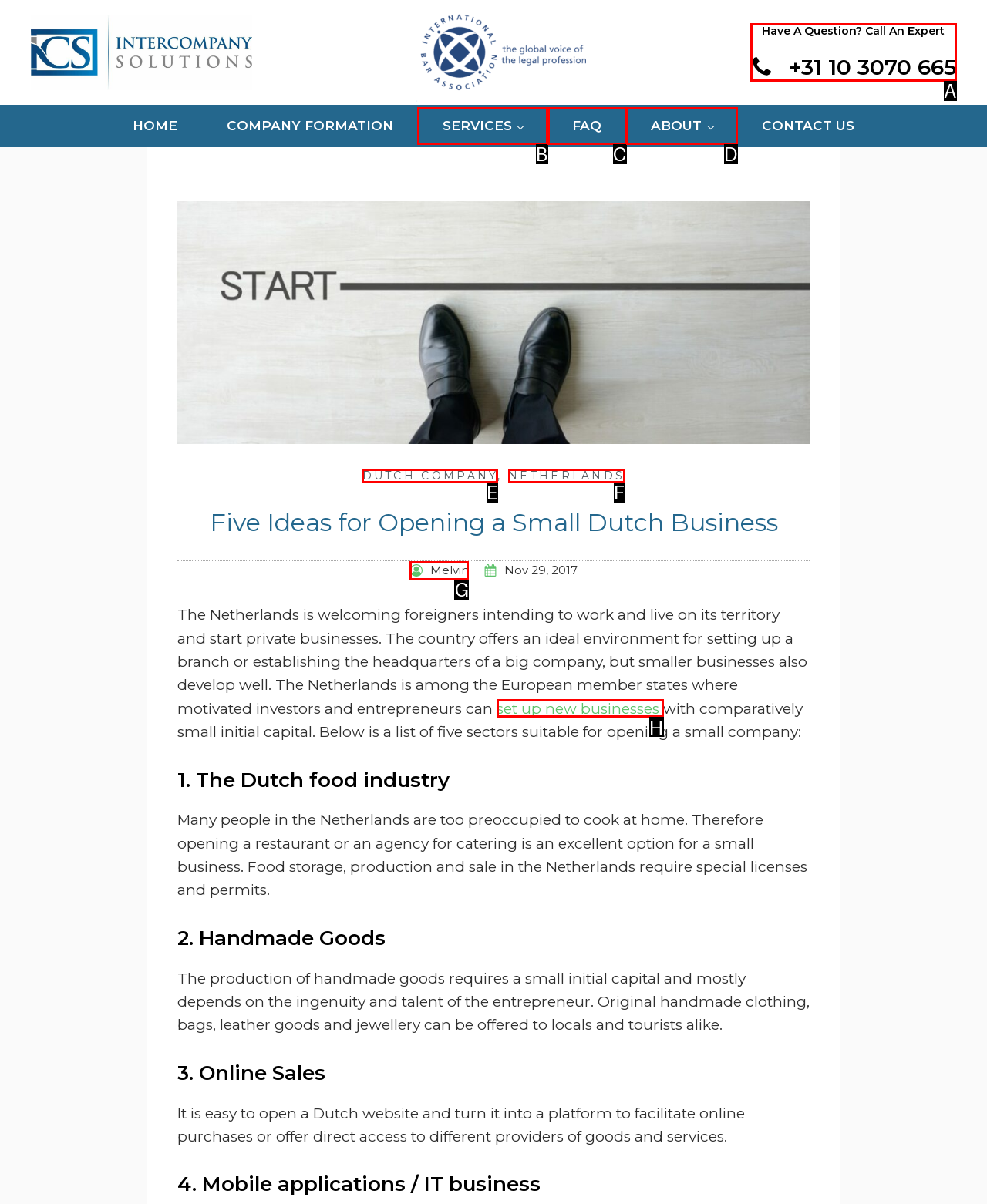From the options provided, determine which HTML element best fits the description: Dutch Company. Answer with the correct letter.

E